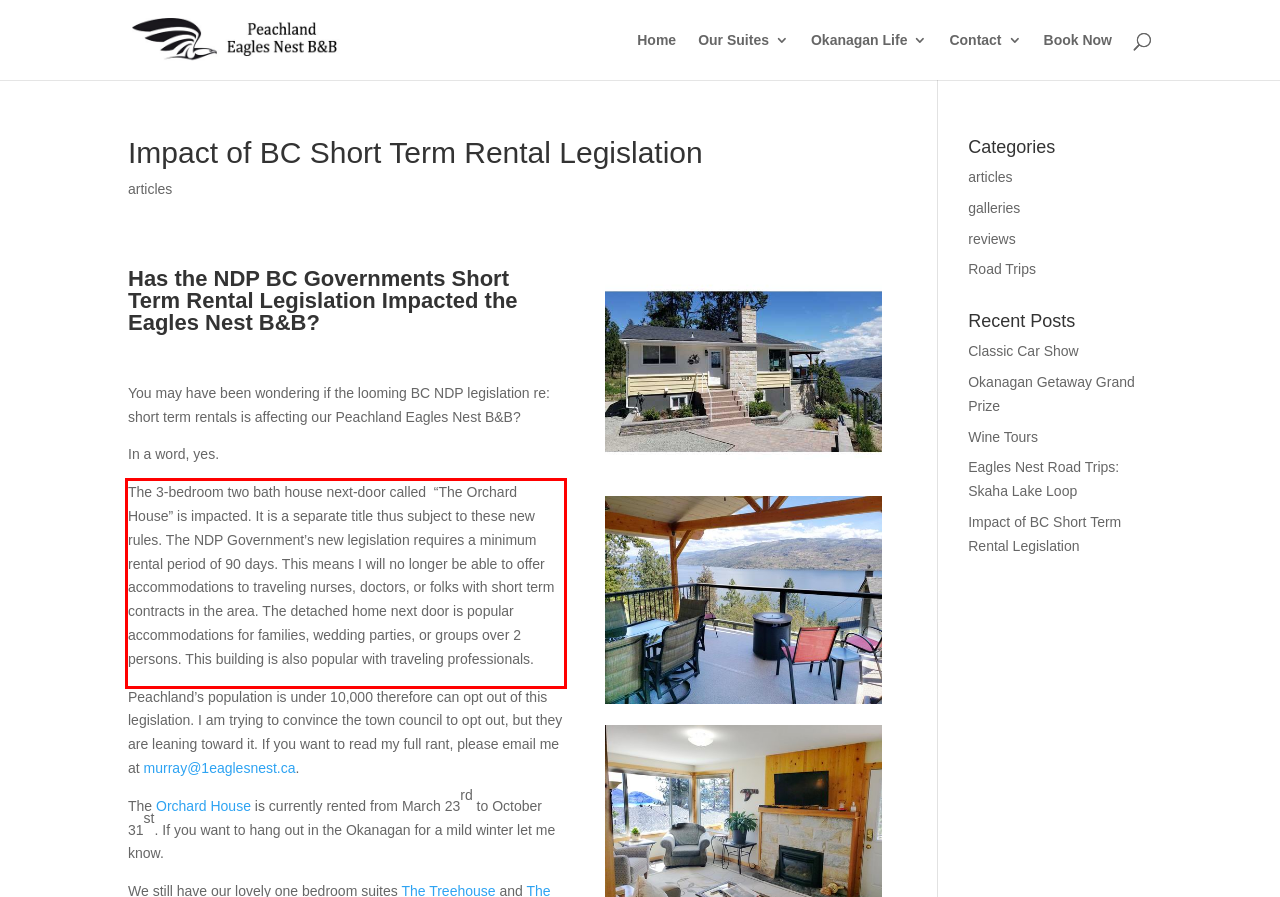Locate the red bounding box in the provided webpage screenshot and use OCR to determine the text content inside it.

The 3-bedroom two bath house next-door called “The Orchard House” is impacted. It is a separate title thus subject to these new rules. The NDP Government’s new legislation requires a minimum rental period of 90 days. This means I will no longer be able to offer accommodations to traveling nurses, doctors, or folks with short term contracts in the area. The detached home next door is popular accommodations for families, wedding parties, or groups over 2 persons. This building is also popular with traveling professionals.